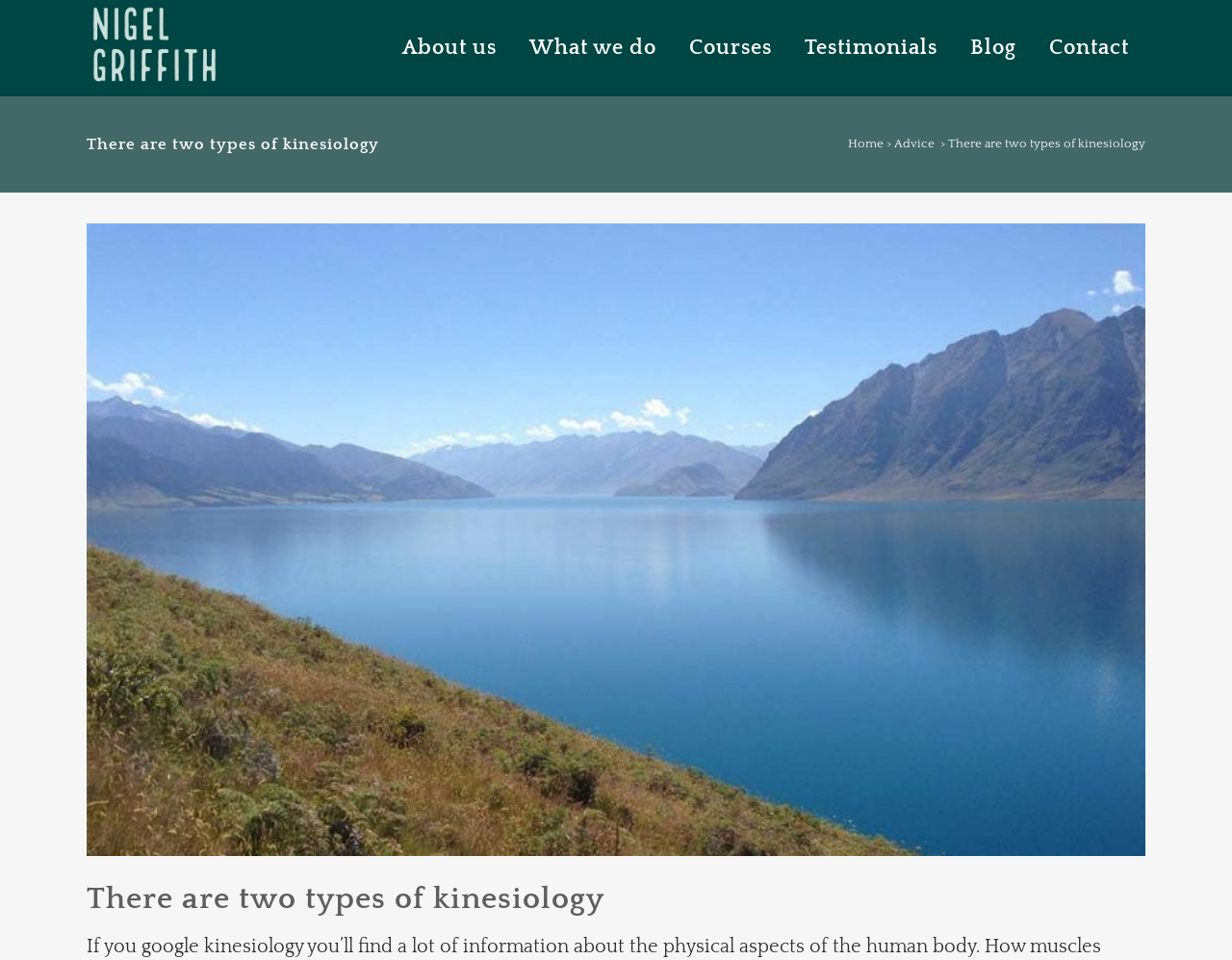Please identify the bounding box coordinates of the element I need to click to follow this instruction: "Go to the 'Home' page".

[0.688, 0.143, 0.717, 0.157]